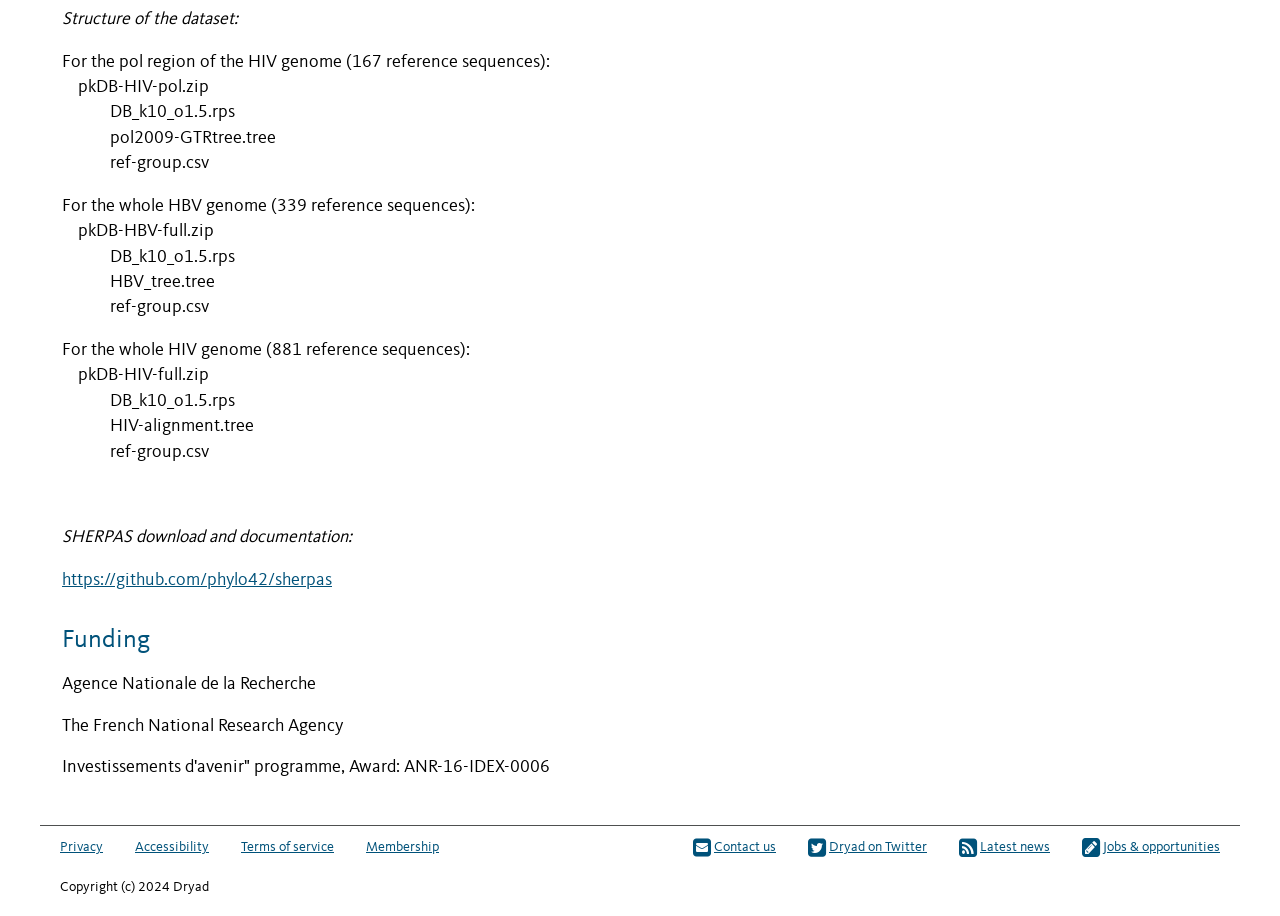Give a succinct answer to this question in a single word or phrase: 
How many reference sequences are there for the whole HIV genome?

881